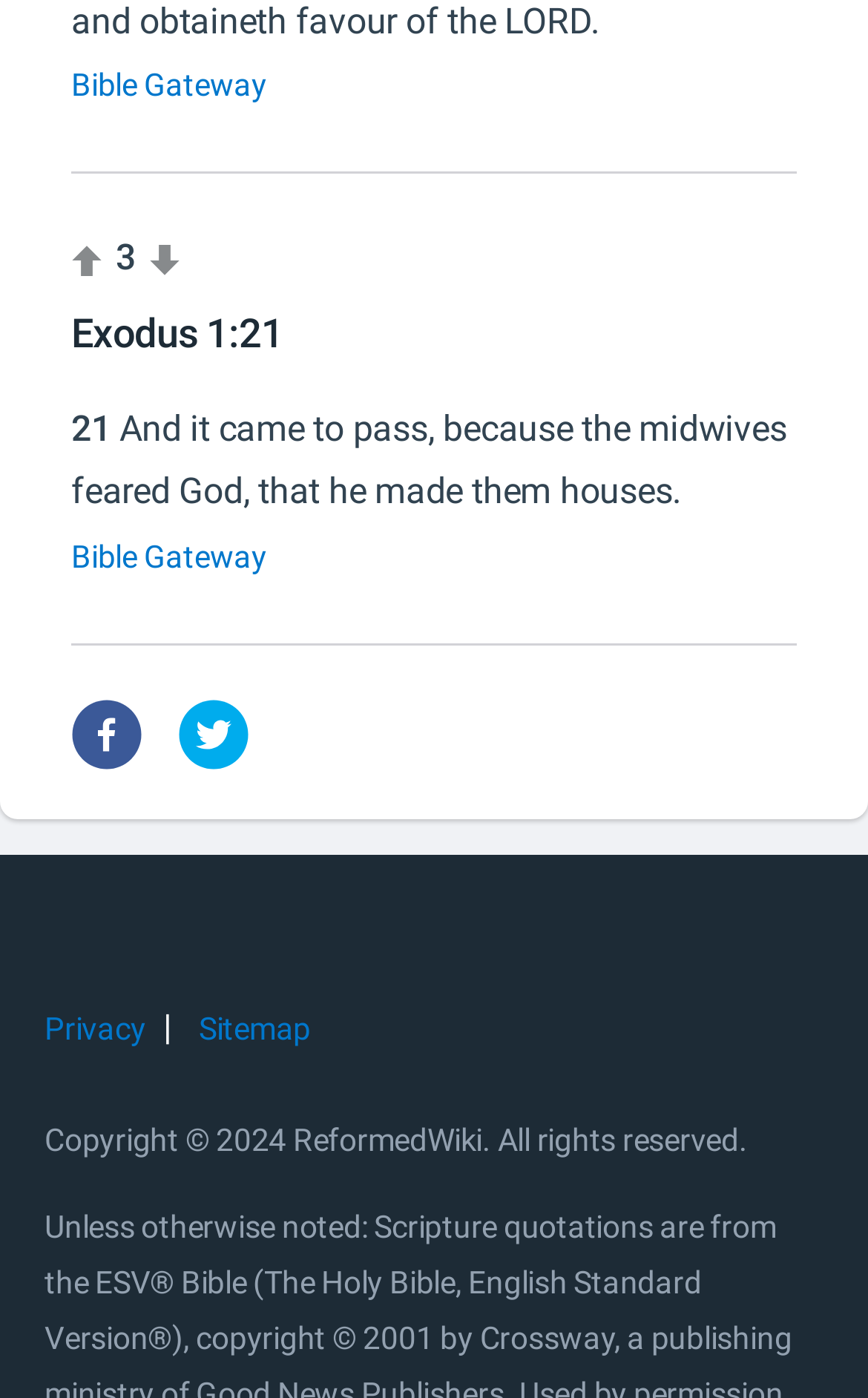What is the name of the book being referenced?
Based on the image content, provide your answer in one word or a short phrase.

Exodus